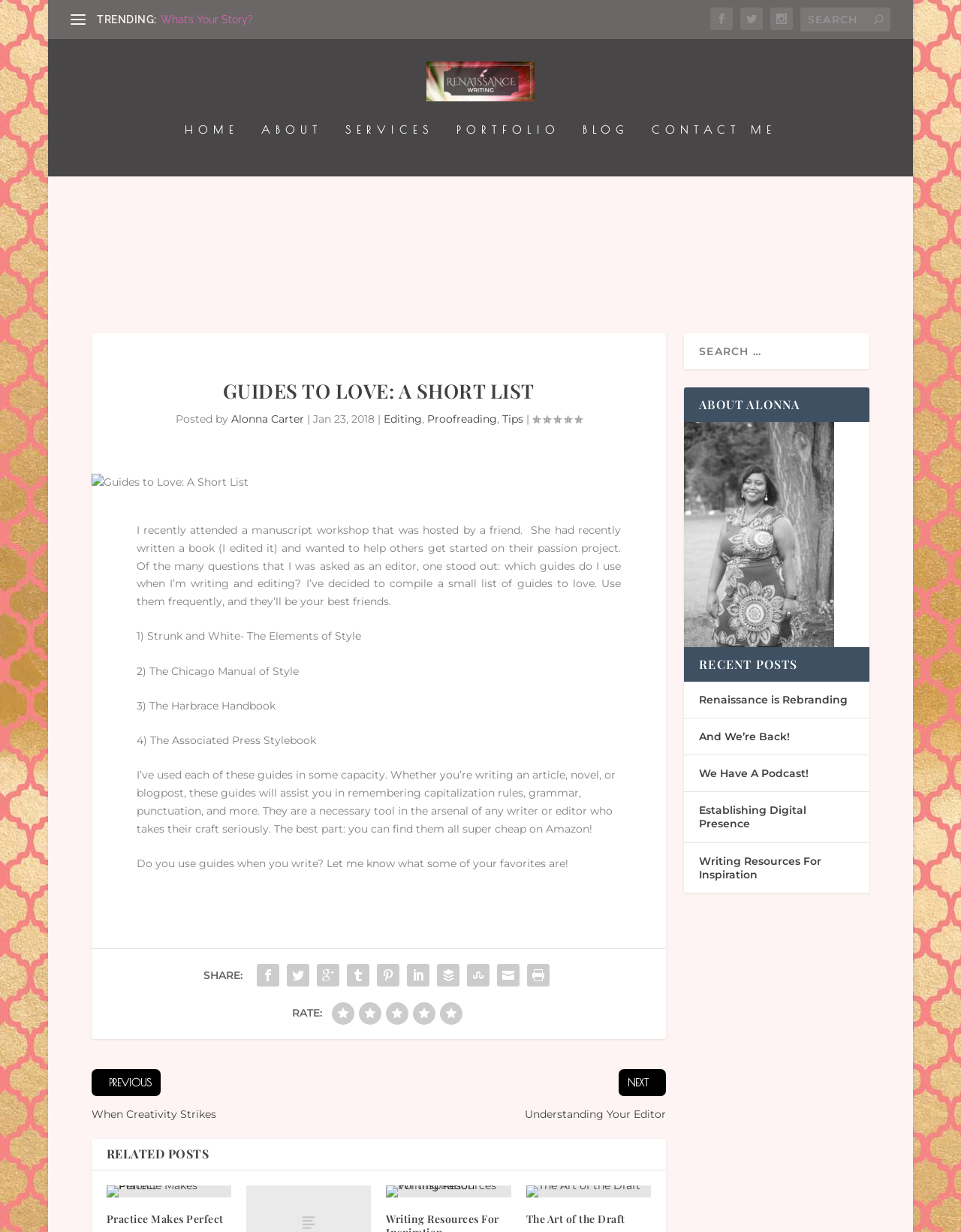Identify the bounding box coordinates of the region I need to click to complete this instruction: "Share the post".

[0.212, 0.681, 0.253, 0.692]